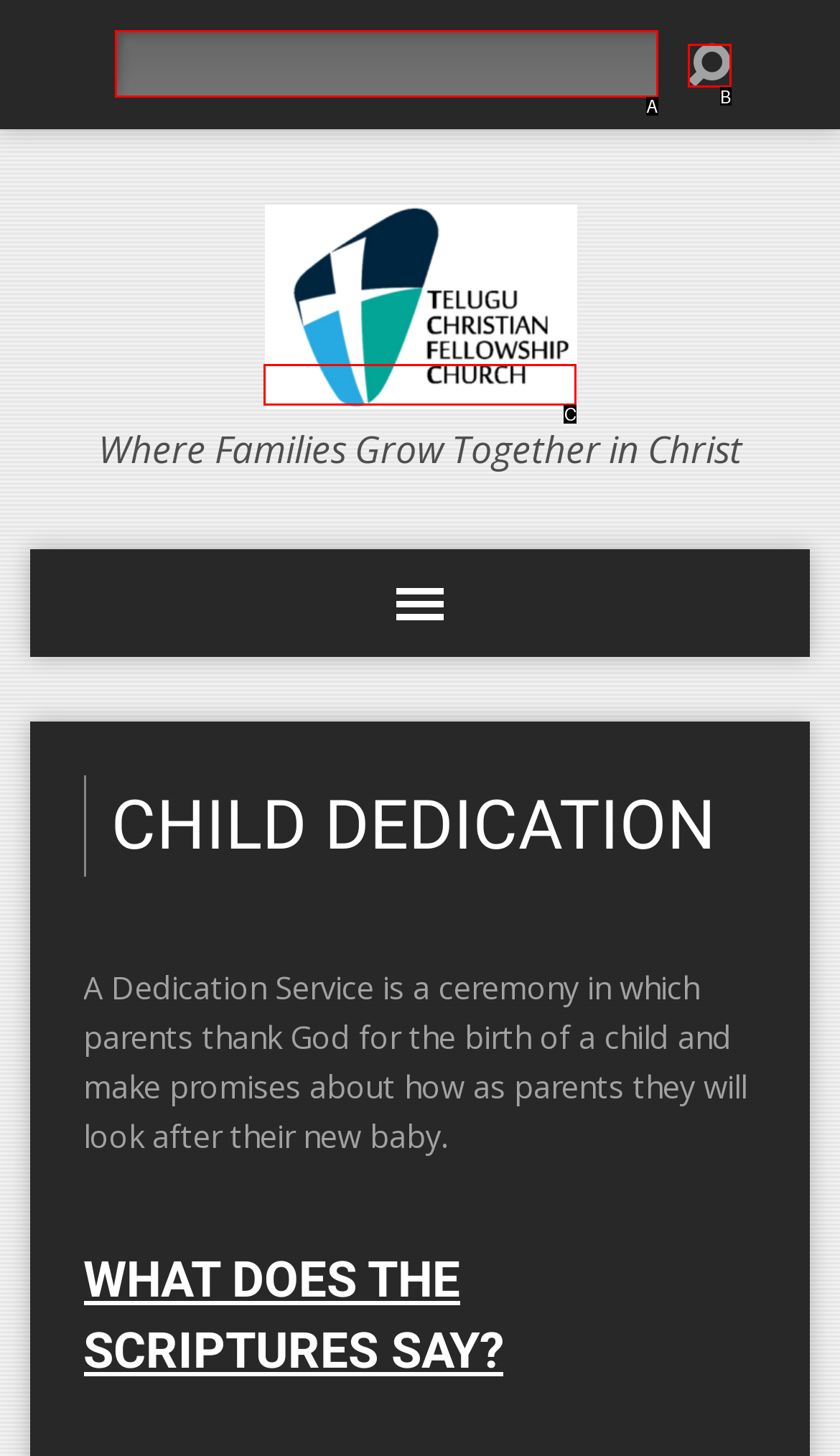Determine which UI element matches this description: parent_node: Search title="Search"
Reply with the appropriate option's letter.

B